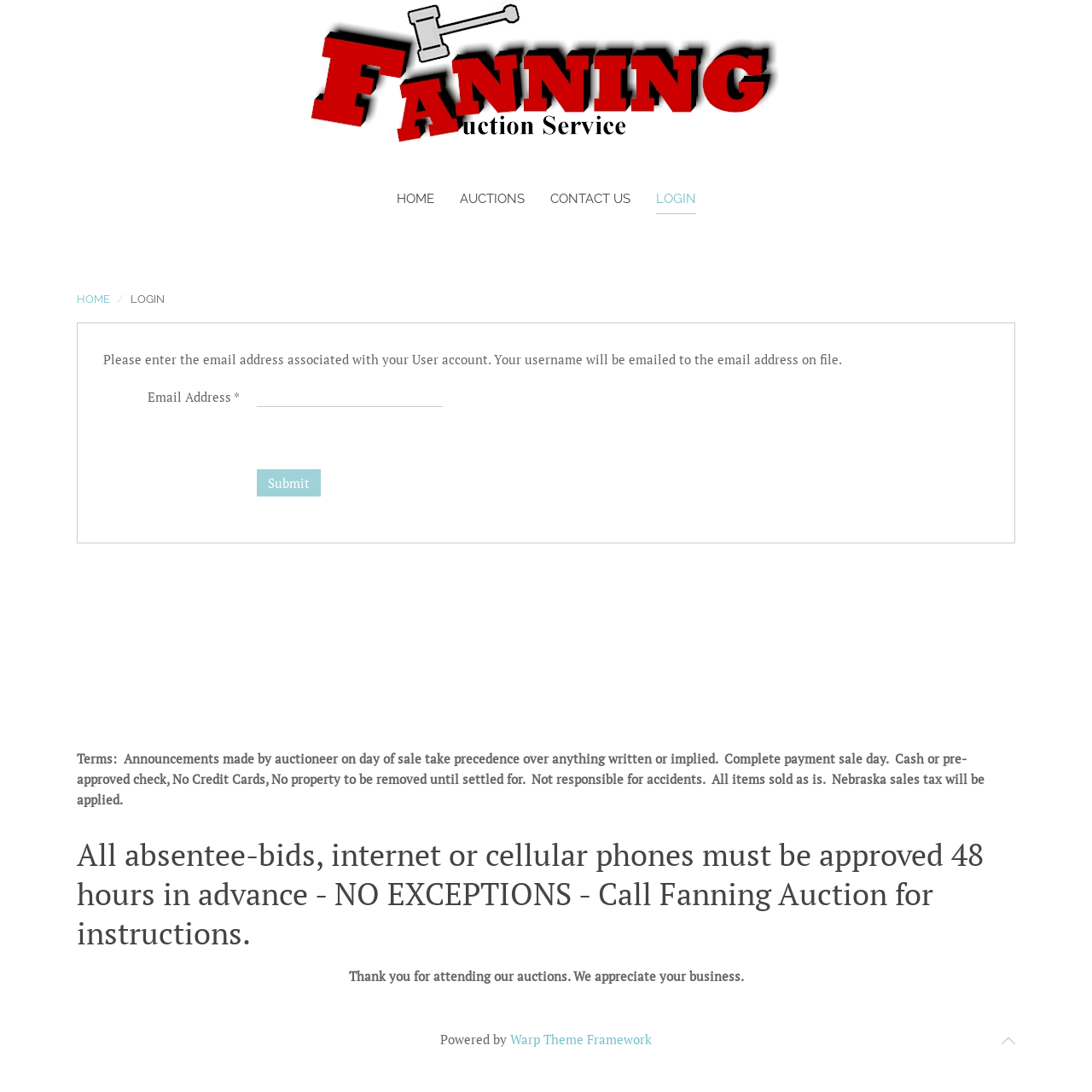Look at the image and answer the question in detail:
What is the purpose of the textbox?

The textbox is used to input the email address associated with the user's account, as indicated by the static text 'Please enter the email address associated with your User account. Your username will be emailed to the email address on file.' and the label 'Email Address' next to the textbox.